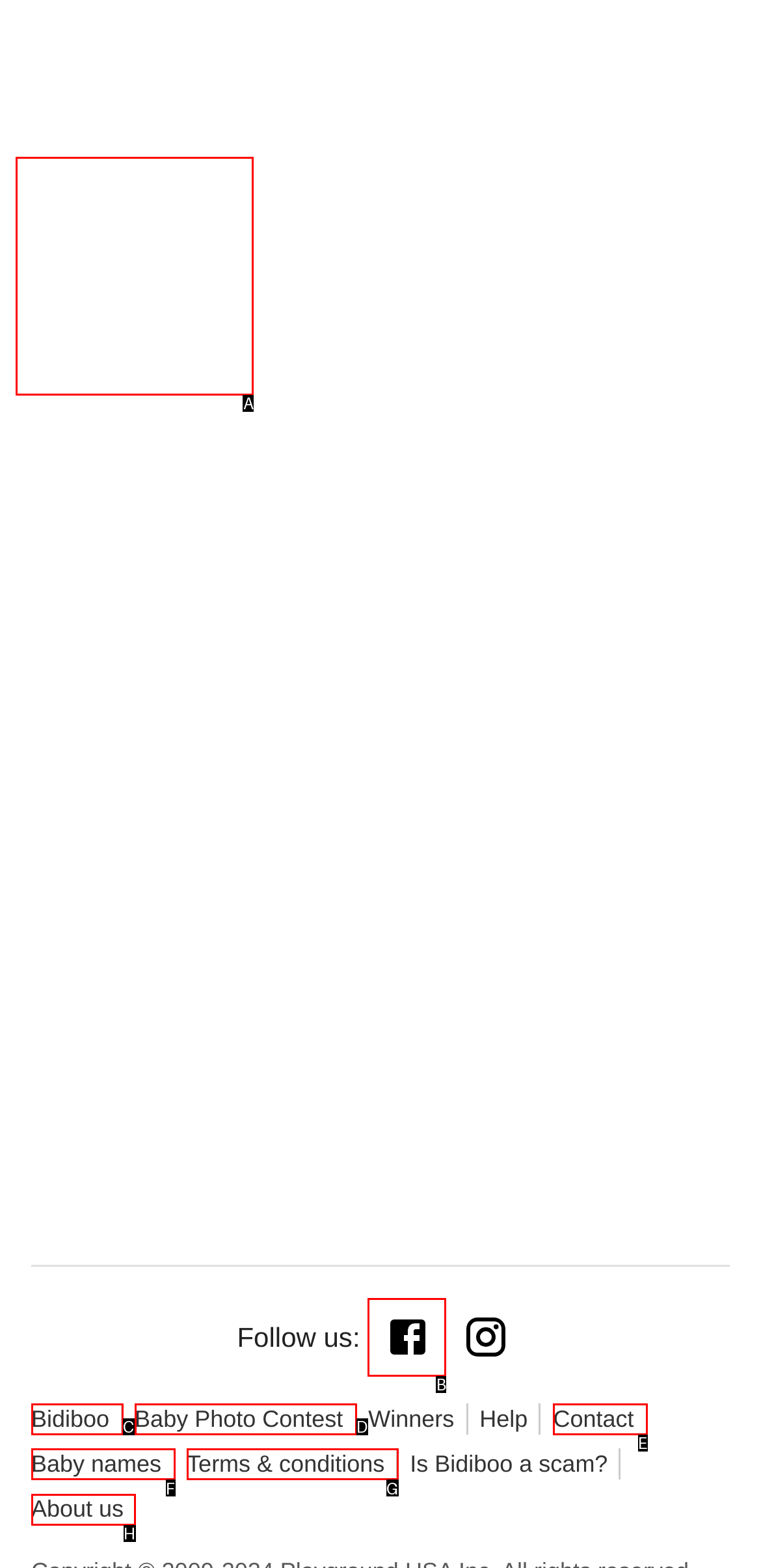Tell me which letter corresponds to the UI element that will allow you to Click on Matei's profile. Answer with the letter directly.

A